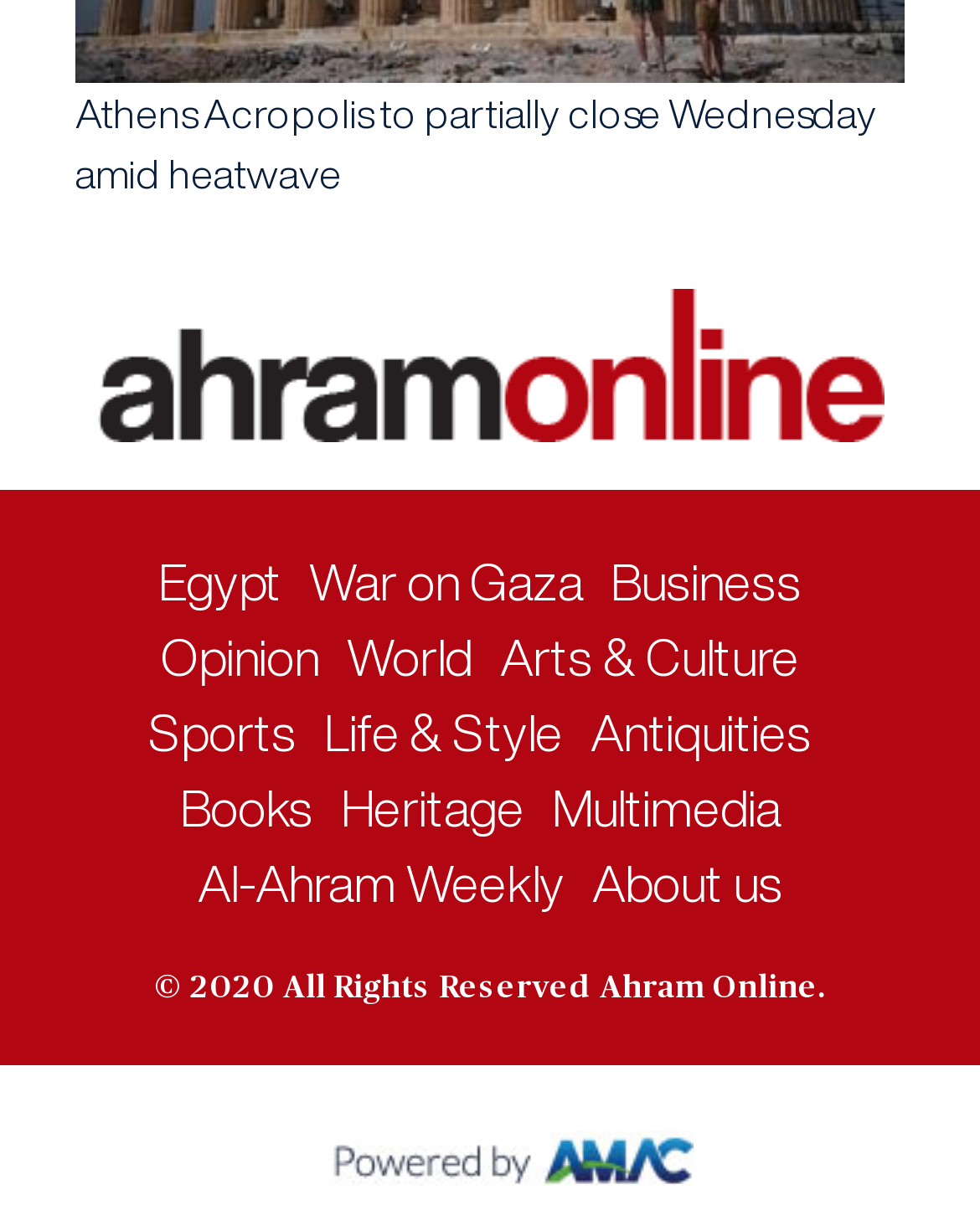Using the element description alt="#", predict the bounding box coordinates for the UI element. Provide the coordinates in (top-left x, top-left y, bottom-right x, bottom-right y) format with values ranging from 0 to 1.

[0.099, 0.275, 0.901, 0.308]